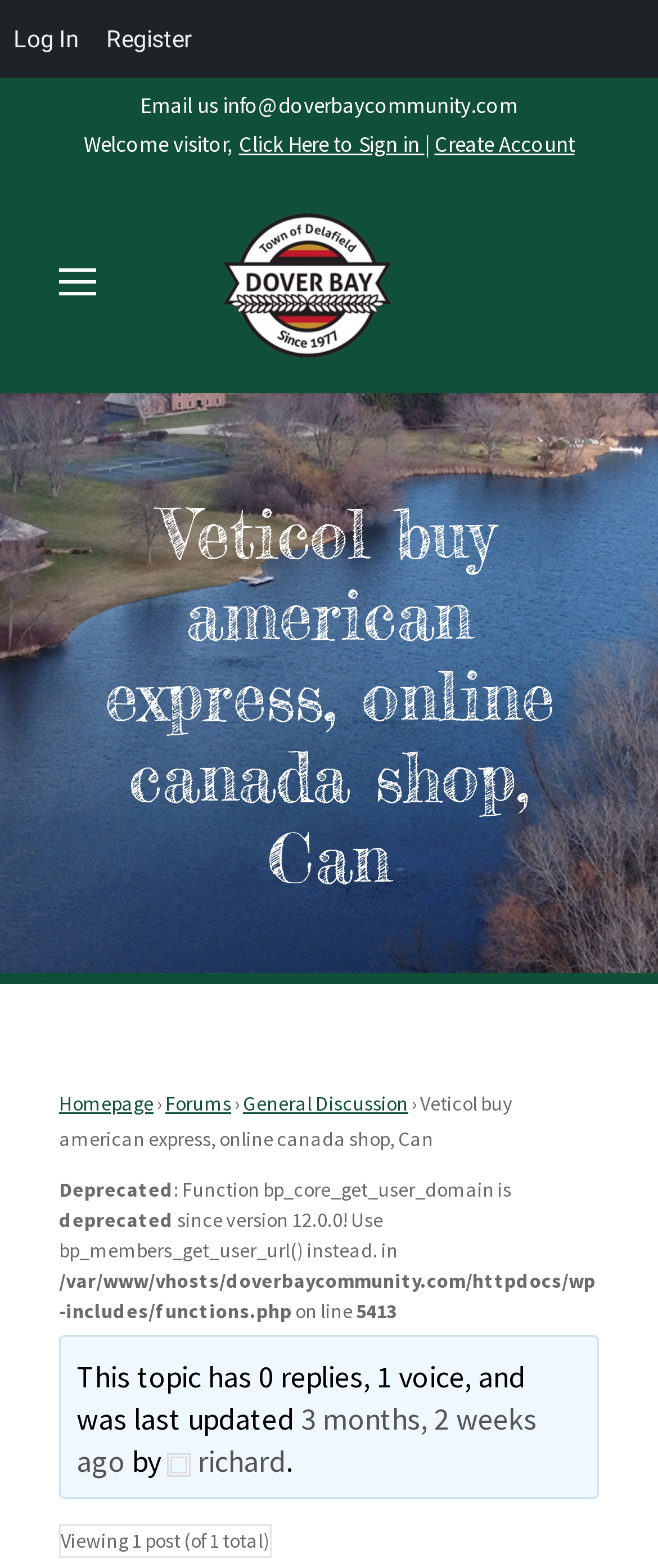Determine the primary headline of the webpage.

Veticol buy american express, online canada shop, Can